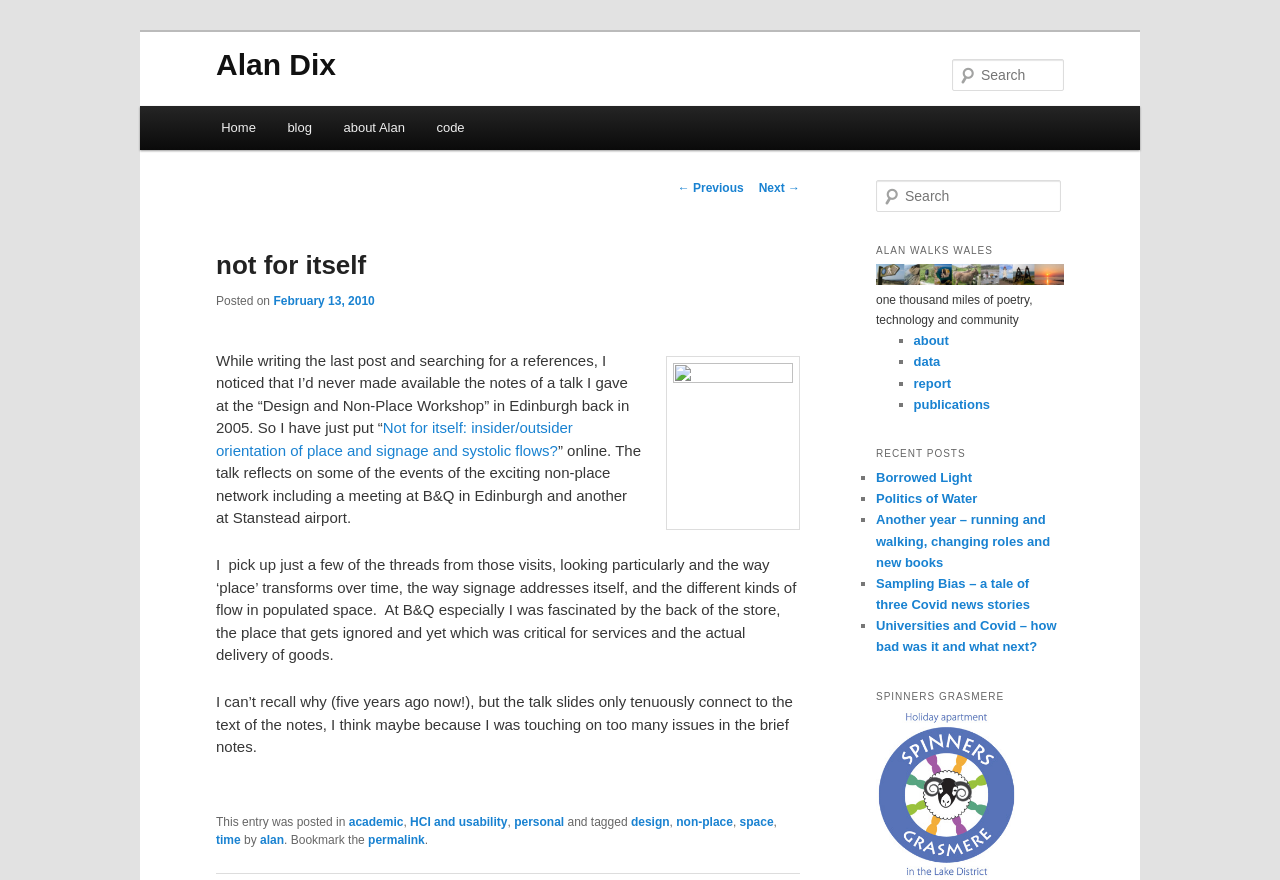Please give the bounding box coordinates of the area that should be clicked to fulfill the following instruction: "View the notes of the talk". The coordinates should be in the format of four float numbers from 0 to 1, i.e., [left, top, right, bottom].

[0.169, 0.477, 0.448, 0.521]